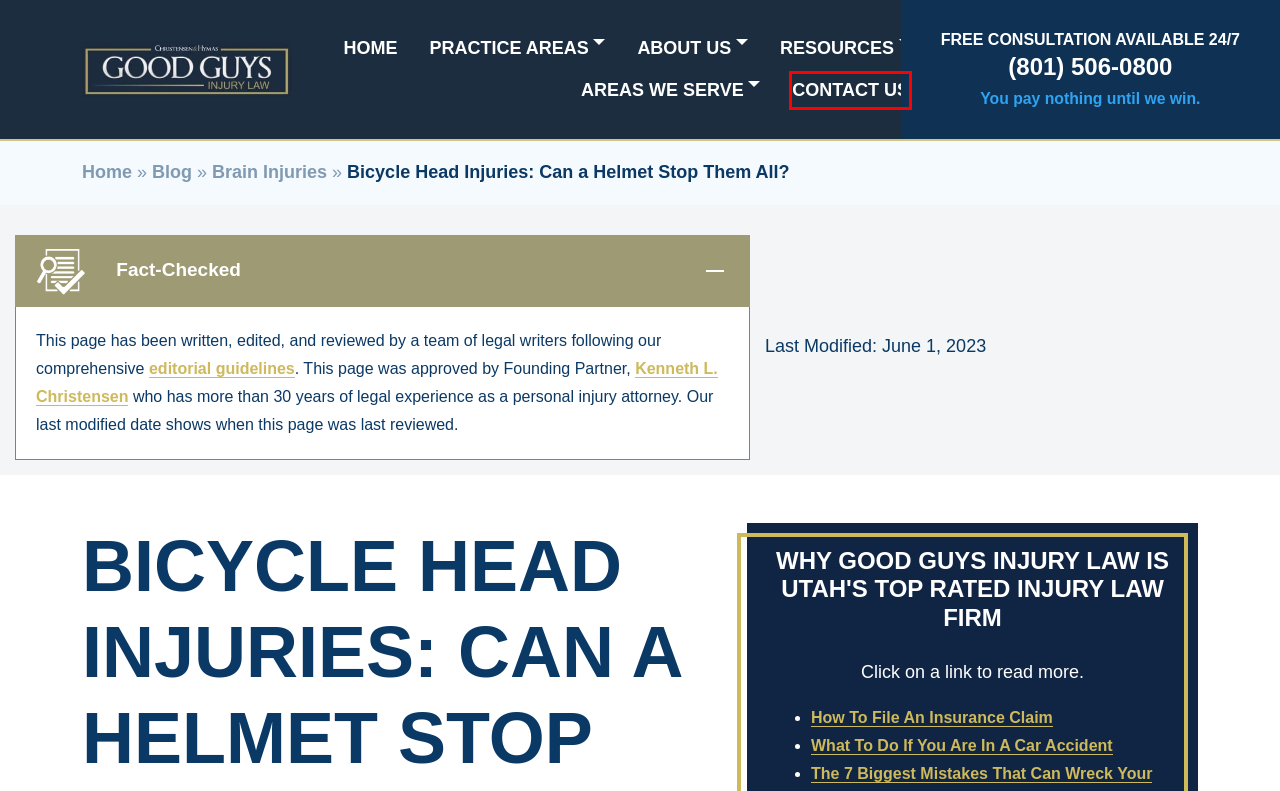Given a screenshot of a webpage with a red rectangle bounding box around a UI element, select the best matching webpage description for the new webpage that appears after clicking the highlighted element. The candidate descriptions are:
A. Contact Us - Good Guys Injury Law - Personal Injury Law Firm
B. Utah Personal Injury Attorney
C. How to File an Insurance Claim | Sandy Ut Accident Lawyer
D. What To Do If You In Are In A Car Accident | Good Guys Injury Law
E. Brain Injuries Archives | Good Guys Injury Law
F. Kenneth Christensen - Top Rated Utah Injury Lawyer
G. Utah Client Testimonials
H. Utah Personal Injury Law Blog | Draper Utah Attorneys

A